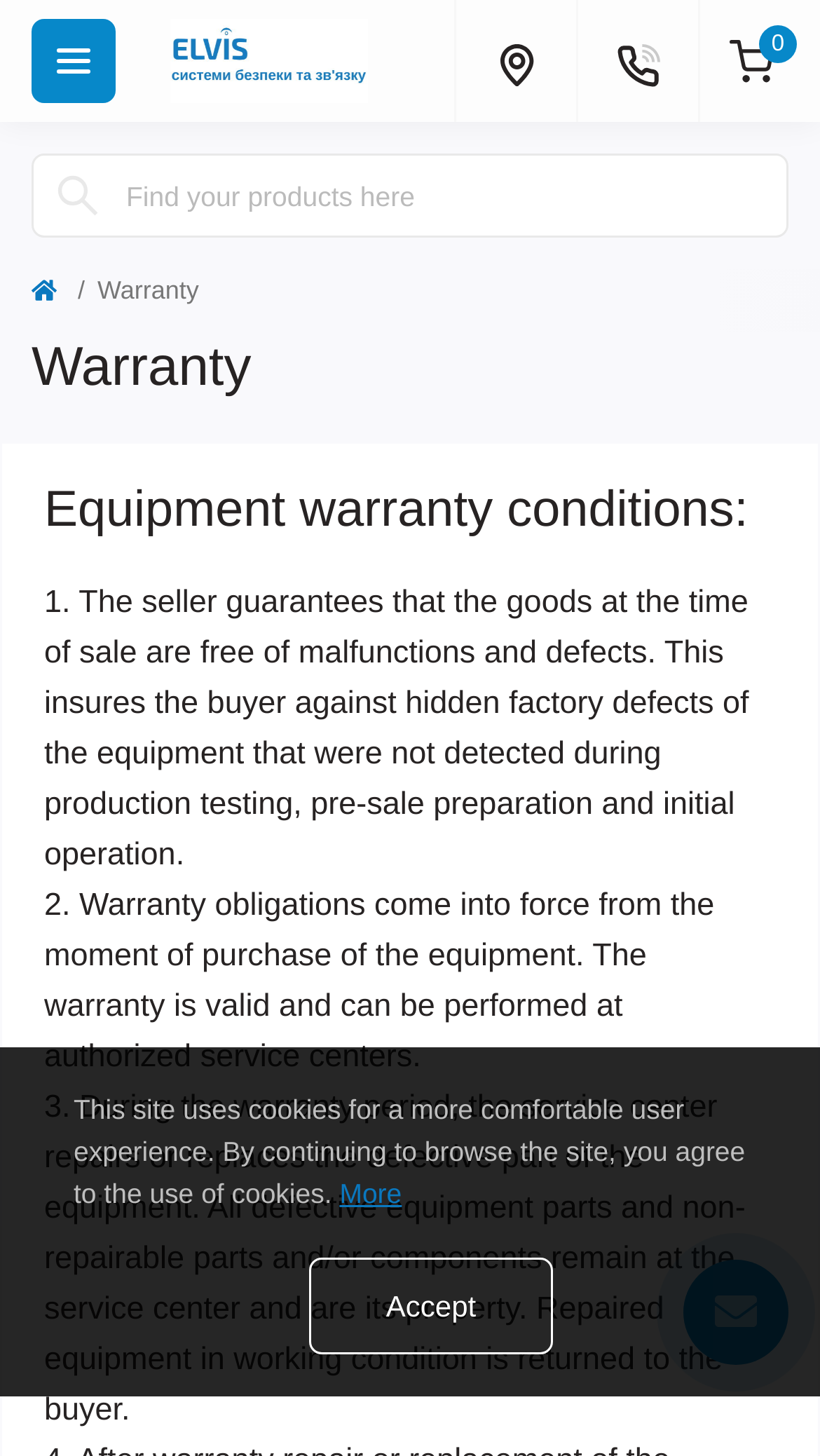What is the purpose of the search textbox?
Please ensure your answer is as detailed and informative as possible.

The search textbox is located at the top of the webpage with a placeholder text 'Find your products here', which suggests that it is used to find products in the store.